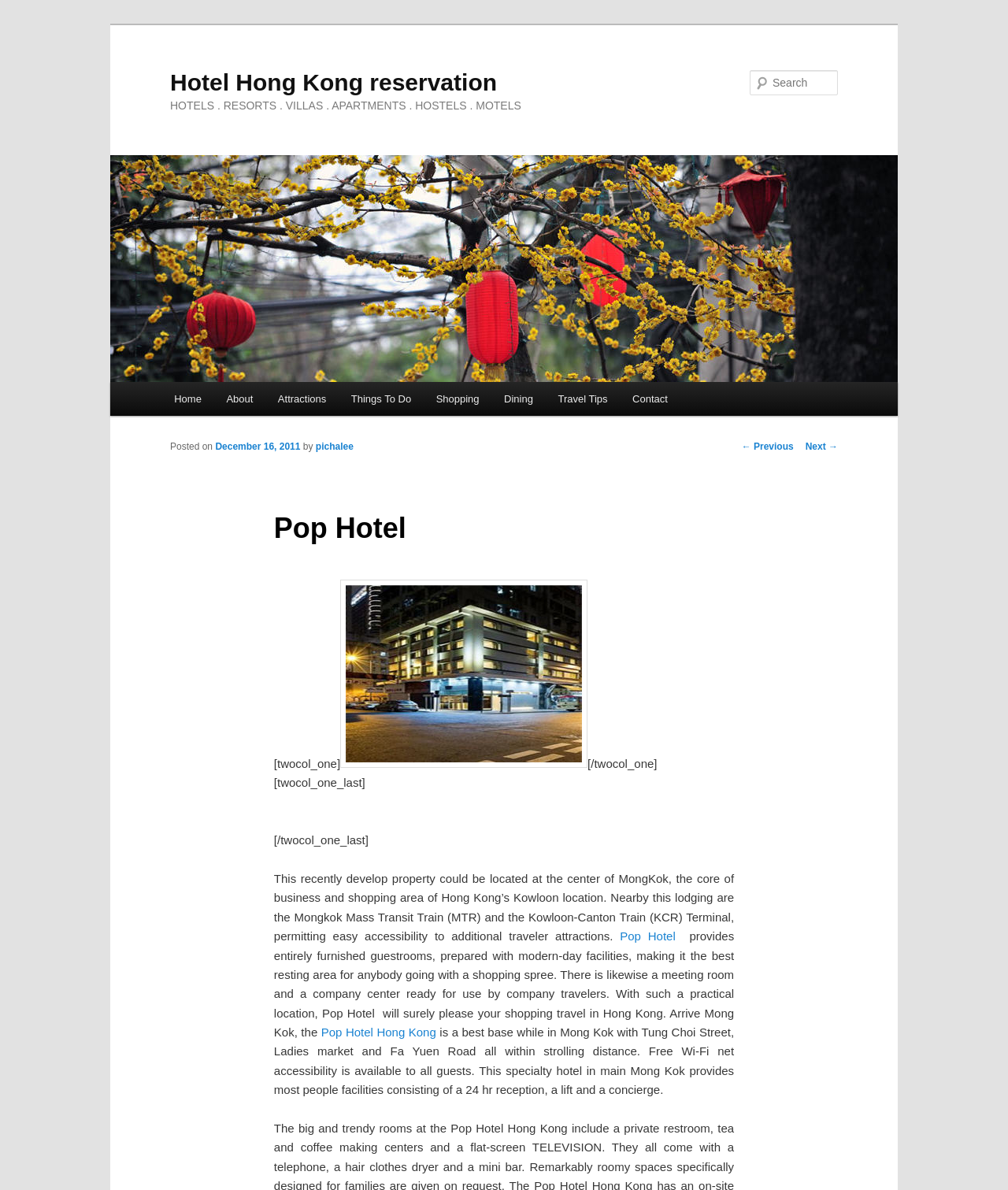Respond concisely with one word or phrase to the following query:
What is the nearest train station?

Mongkok Mass Transit Train (MTR)